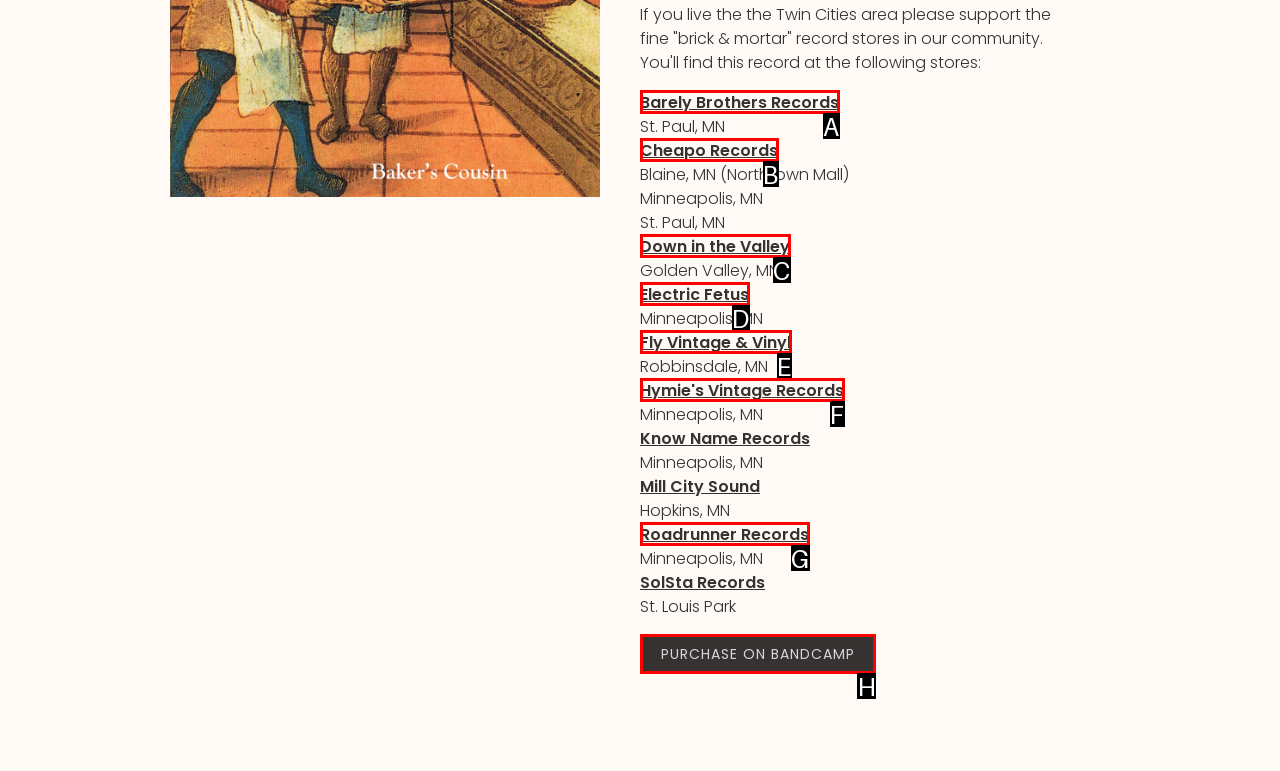Determine the HTML element to be clicked to complete the task: purchase on Bandcamp. Answer by giving the letter of the selected option.

H